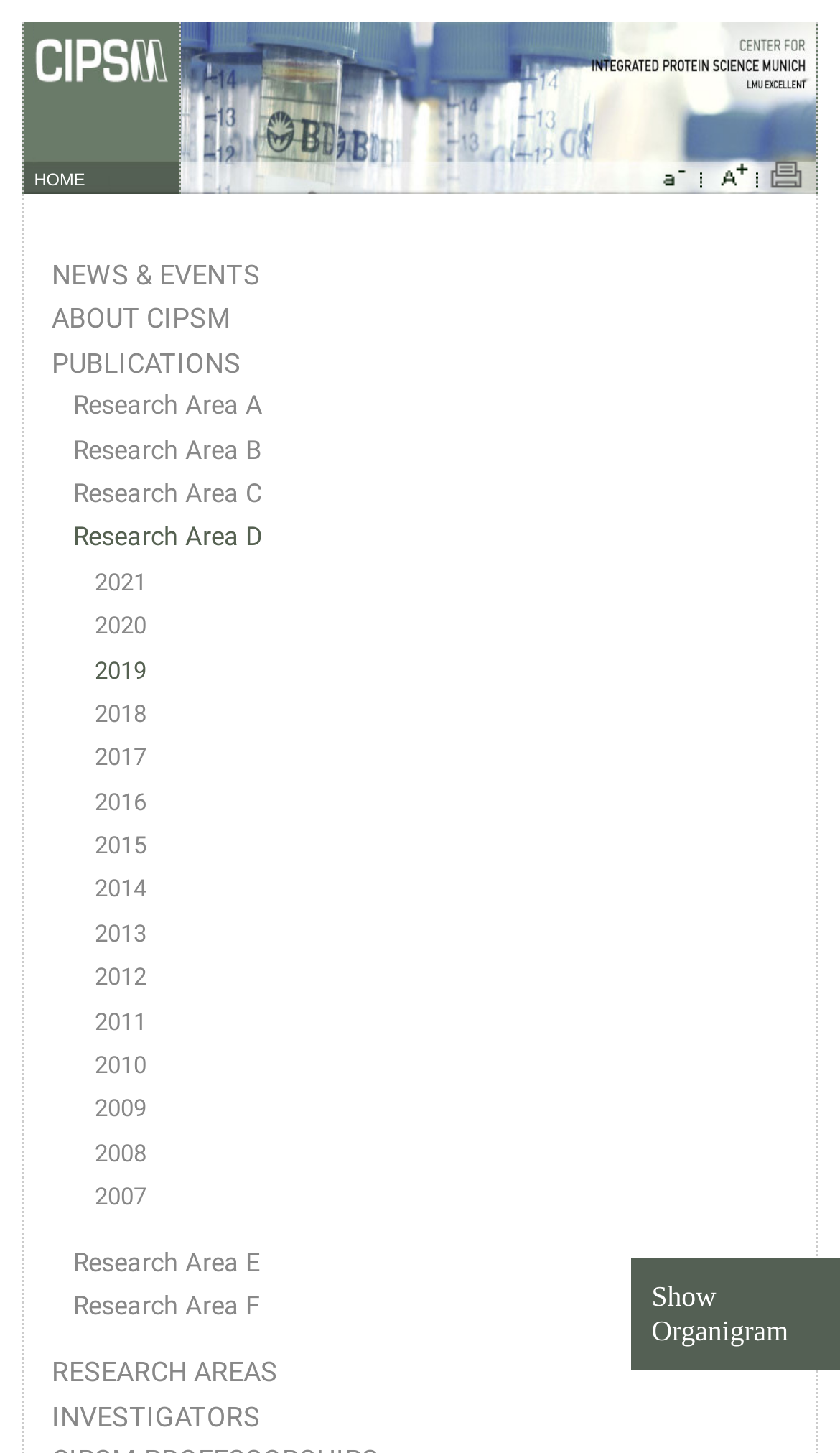Create a detailed summary of all the visual and textual information on the webpage.

The webpage is titled "CIPSM - Importance of Pyruvate Sensing and Transport for the Resuscitation of Viable but Nonculturable Escherichia coli K-12". At the top left corner, there is a logo image labeled "CIPSM-LOGO". Next to the logo, there are several links, including "HOME" and "BANNER", which spans across the top of the page. 

Below the banner, there are several links and images arranged horizontally, including "Normal Font Size", "Big Font Size", and "Print Page". These links are separated by vertical line images.

On the left side of the page, there is a vertical menu with several links, including "NEWS & EVENTS", "ABOUT CIPSM", "PUBLICATIONS", and "RESEARCH AREAS". Under "RESEARCH AREAS", there are six sub-links labeled "Research Area A" to "Research Area F". 

On the right side of the page, there is a list of links labeled with years, ranging from 2011 to 2007. Below this list, there are two more links, "RESEARCH AREAS" and "INVESTIGATORS". At the bottom right corner, there is a link labeled "Show Organigram".